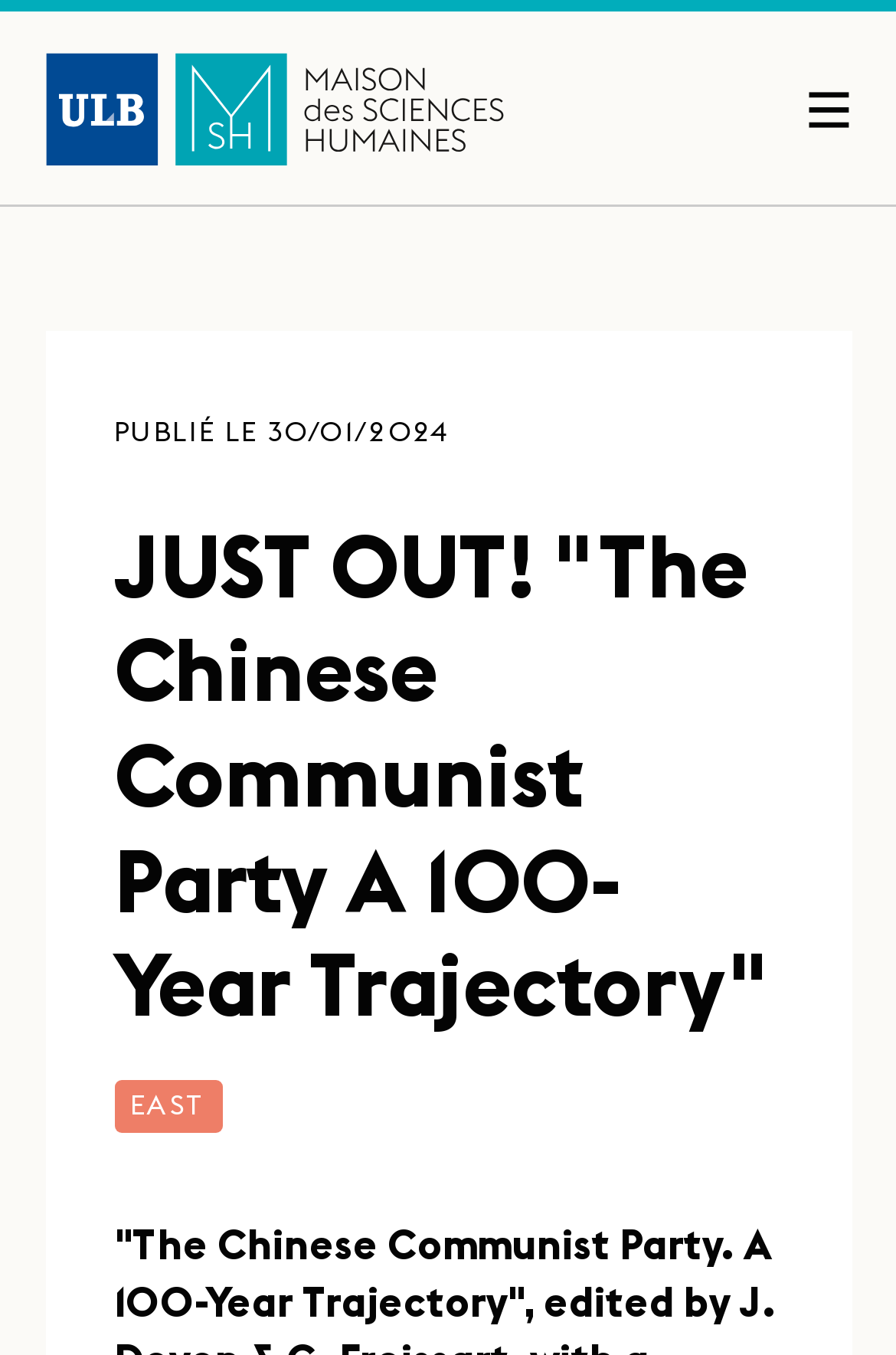Provide a short answer using a single word or phrase for the following question: 
What is the theme of the book?

Chinese Communist Party